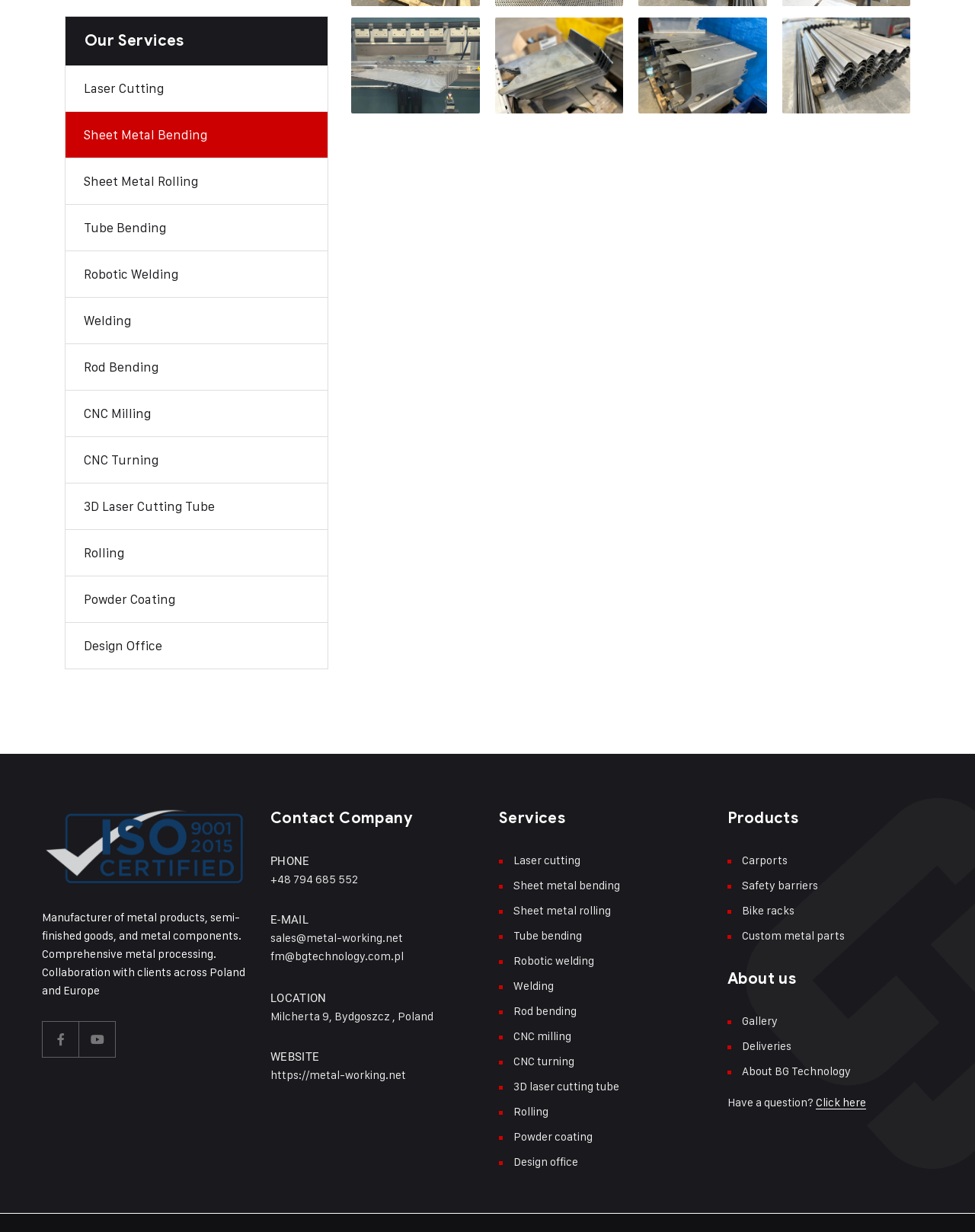Locate the bounding box coordinates of the segment that needs to be clicked to meet this instruction: "Get in touch via PHONE".

[0.277, 0.694, 0.318, 0.705]